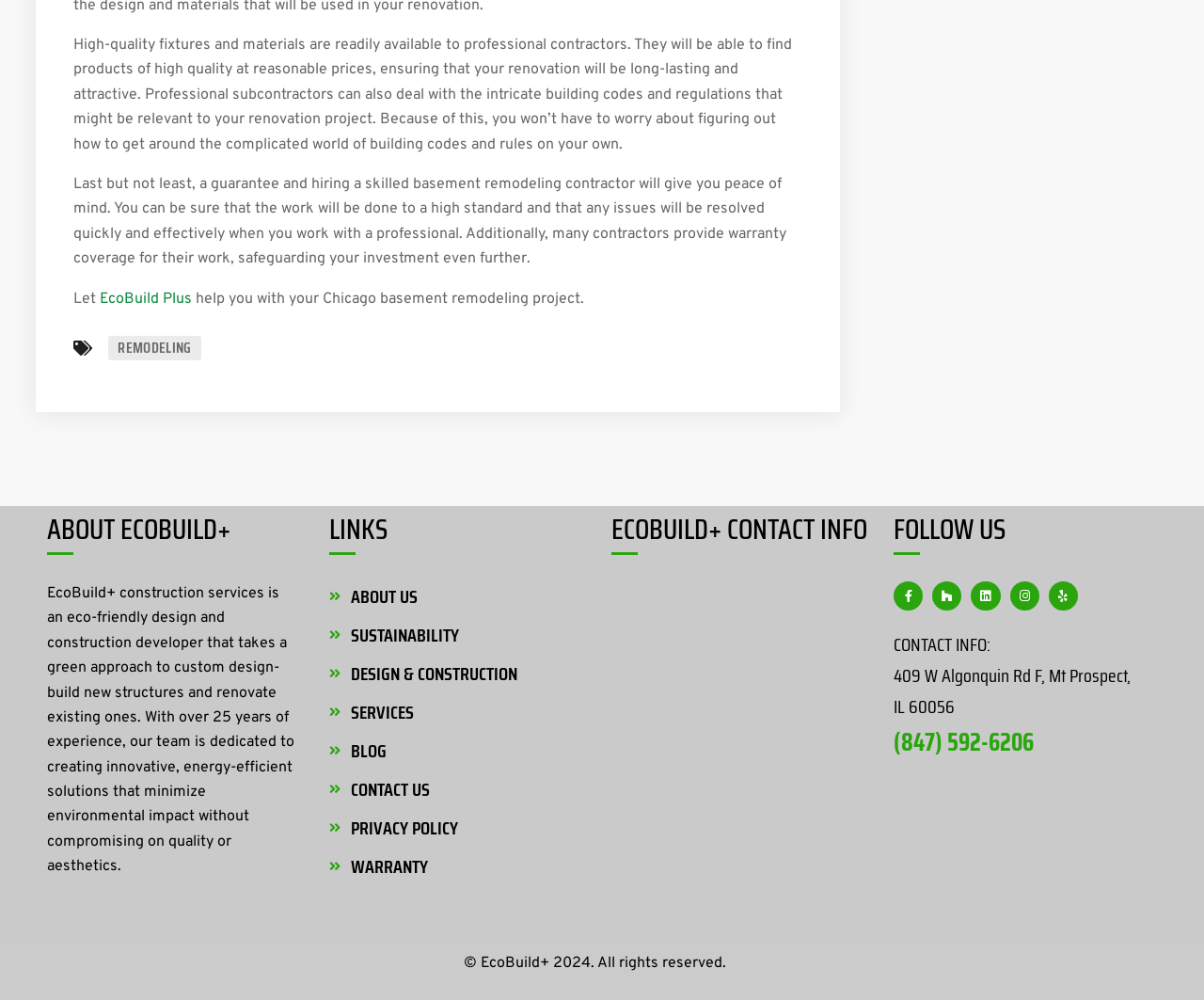Locate the bounding box coordinates of the element I should click to achieve the following instruction: "Click on the 'ABOUT US' link".

[0.273, 0.581, 0.492, 0.612]